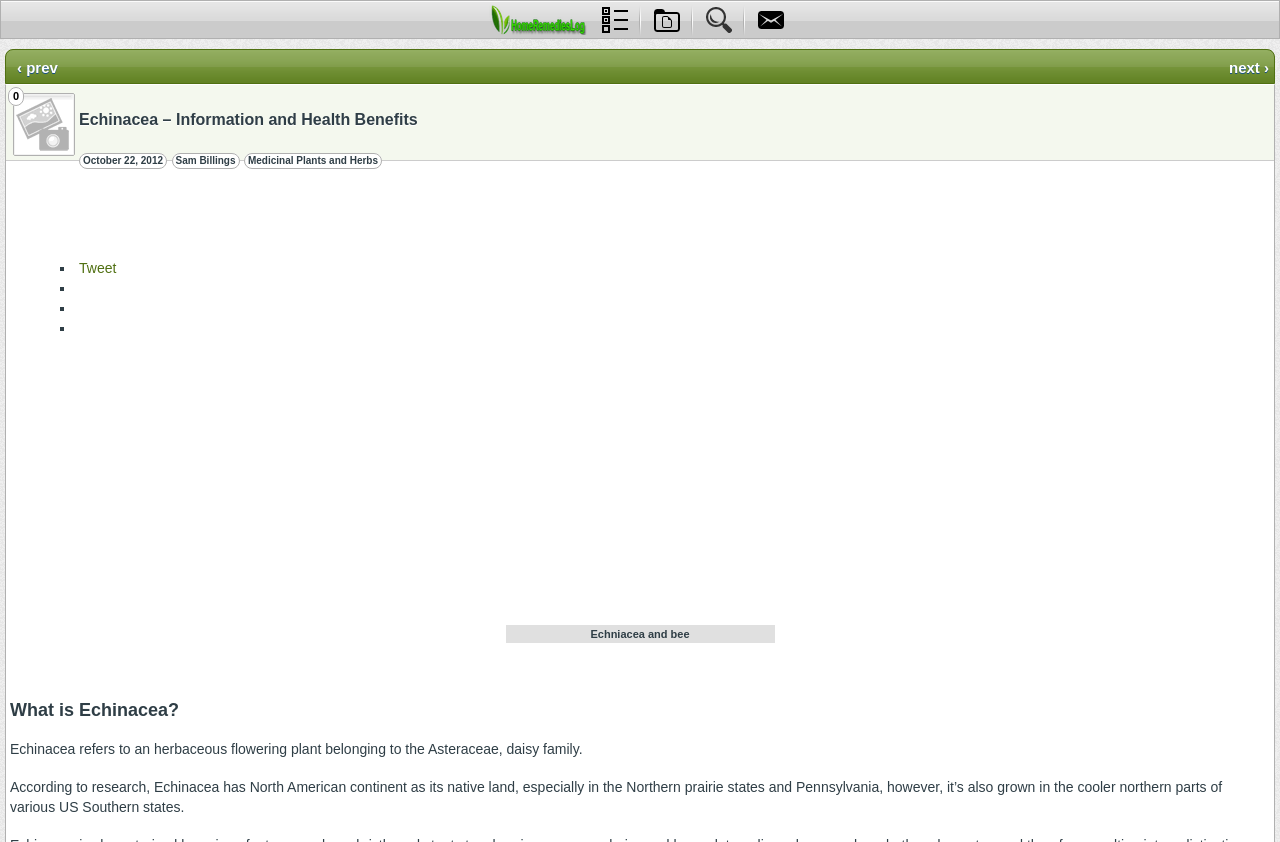Please determine the bounding box of the UI element that matches this description: Telford News. The coordinates should be given as (top-left x, top-left y, bottom-right x, bottom-right y), with all values between 0 and 1.

None